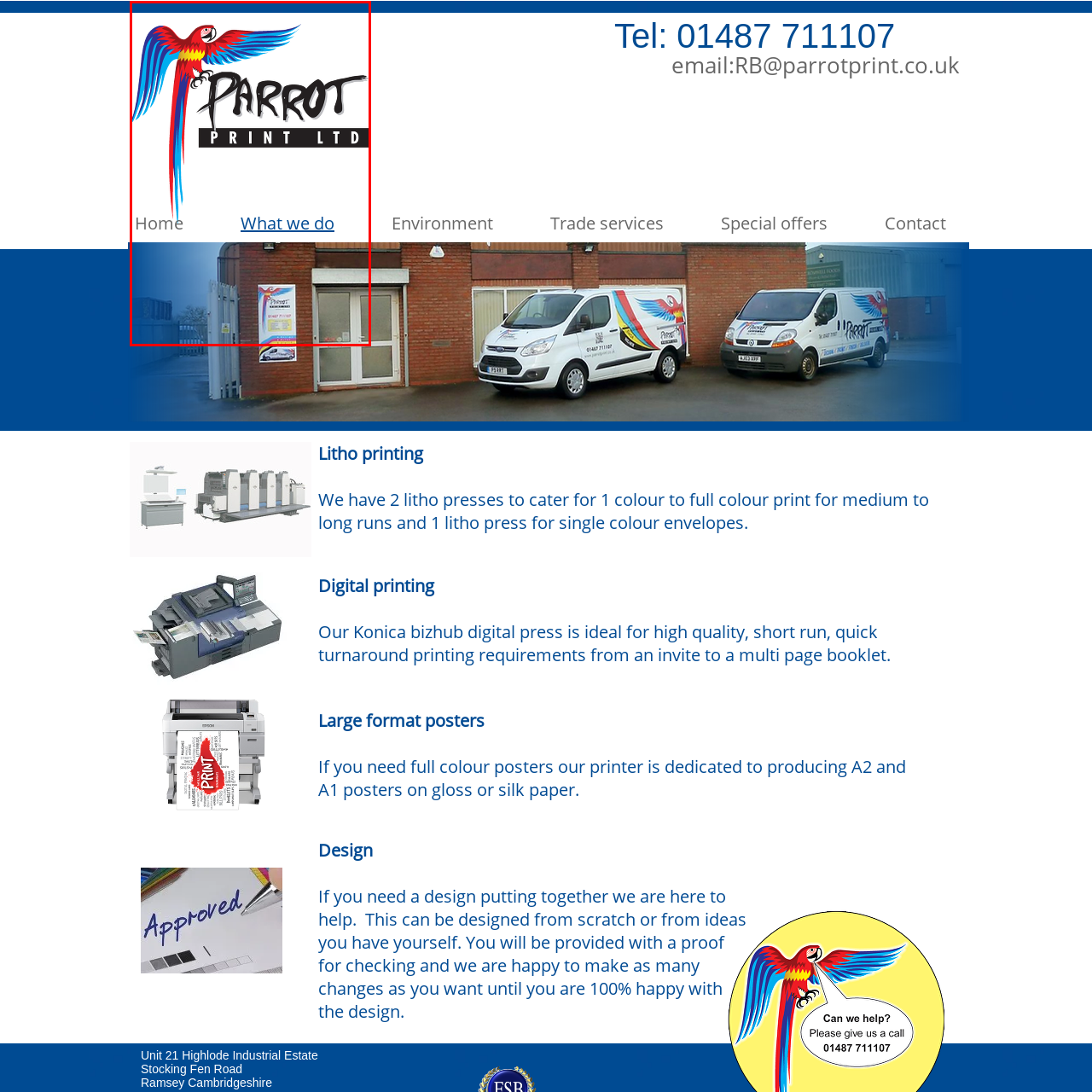Consider the image within the red frame and reply with a brief answer: What is the company name below the parrot?

PARROT PRINT LTD